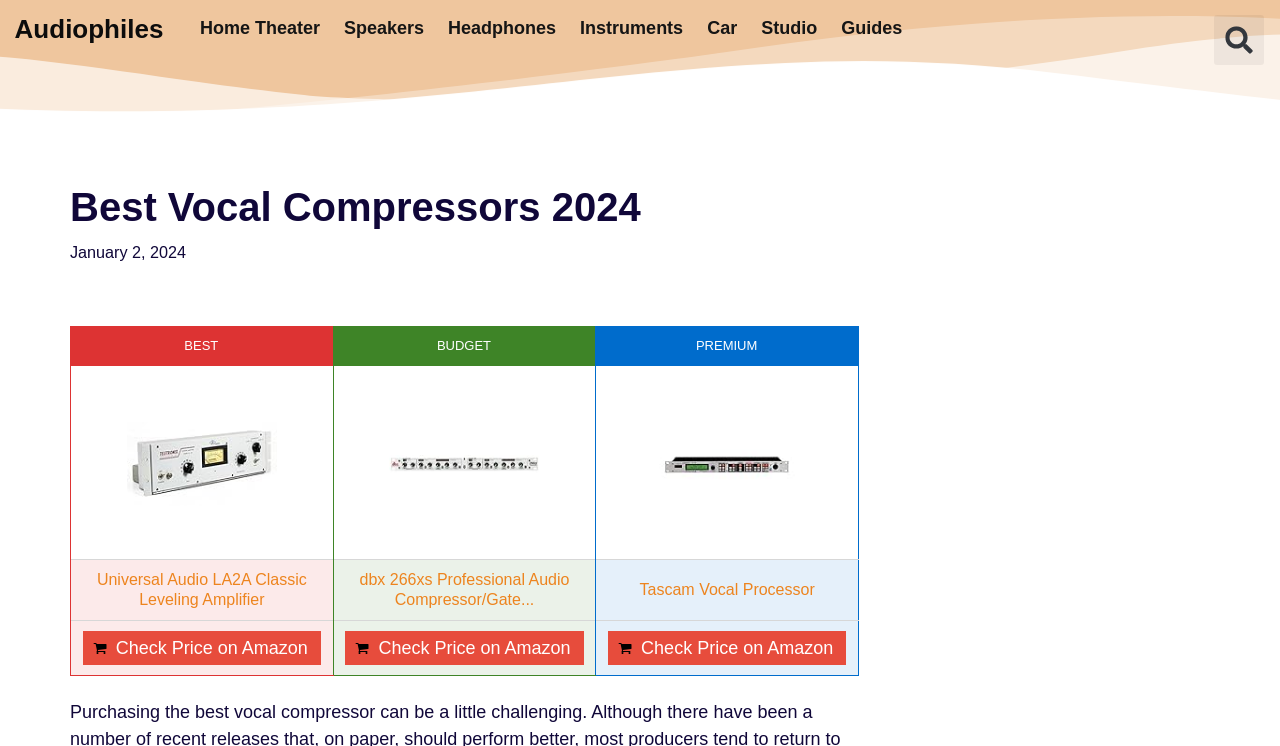Can you pinpoint the bounding box coordinates for the clickable element required for this instruction: "Search for something"? The coordinates should be four float numbers between 0 and 1, i.e., [left, top, right, bottom].

[0.947, 0.02, 0.989, 0.087]